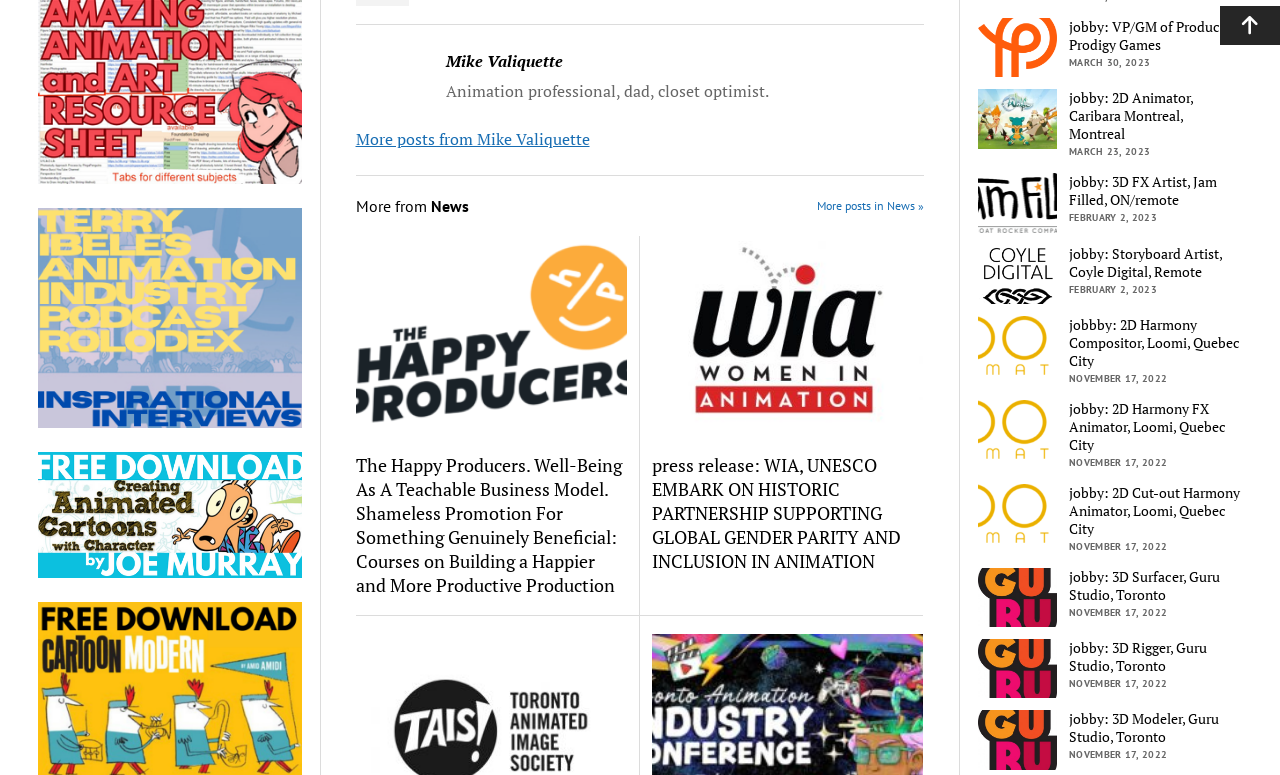Select the bounding box coordinates of the element I need to click to carry out the following instruction: "View Mike Valiquette's posts".

[0.278, 0.165, 0.461, 0.194]